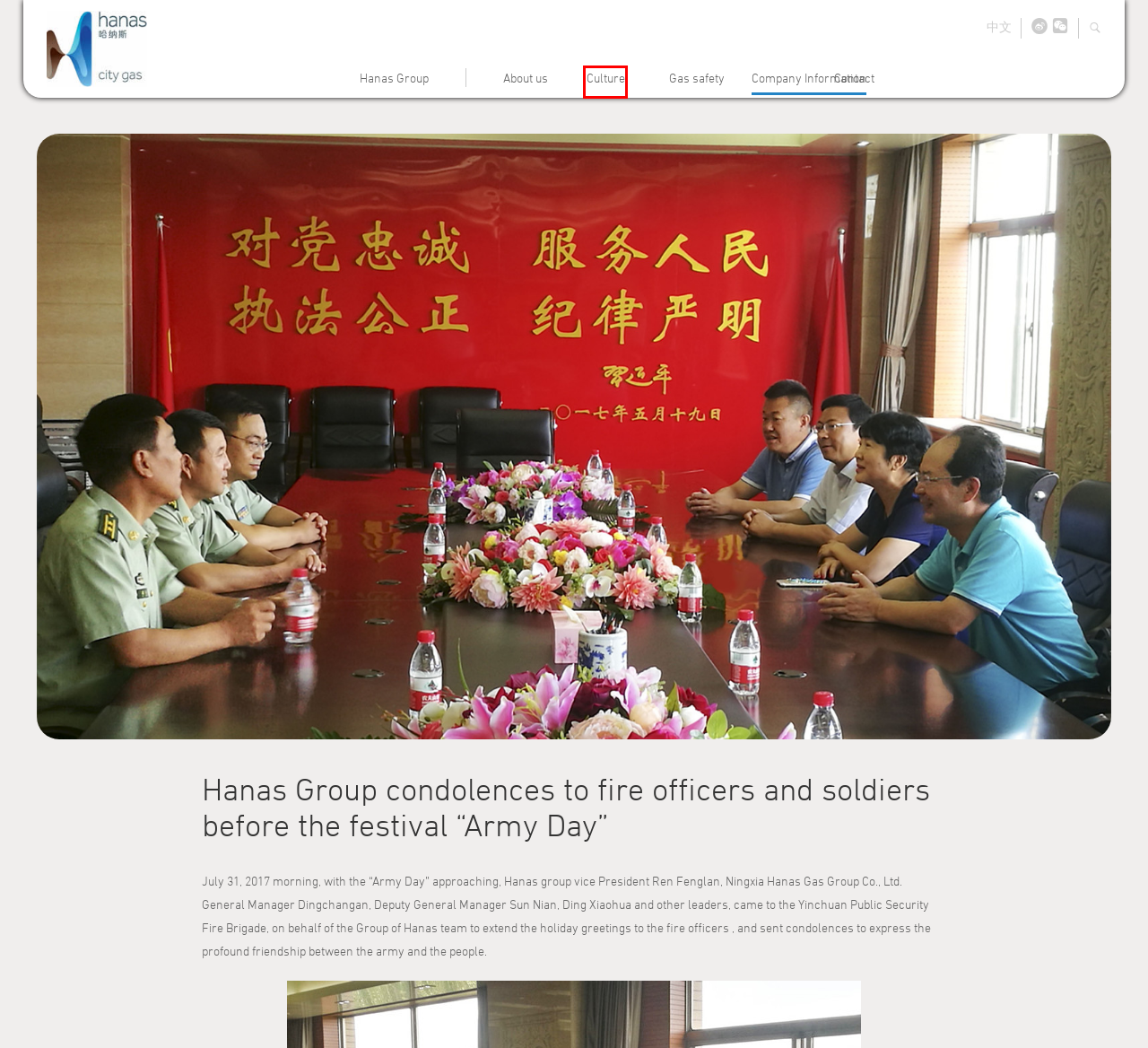You are given a screenshot of a webpage within which there is a red rectangle bounding box. Please choose the best webpage description that matches the new webpage after clicking the selected element in the bounding box. Here are the options:
A. -Hanas Group
B. 宁夏哈纳斯城市燃气-哈纳斯集团
C. Gas safety-Hanas Group
D. Sina Visitor System
E. Culture-Hanas Group
F. Company Information-Hanas Group
G. About us-Hanas Group
H. Contact-Hanas Group

E